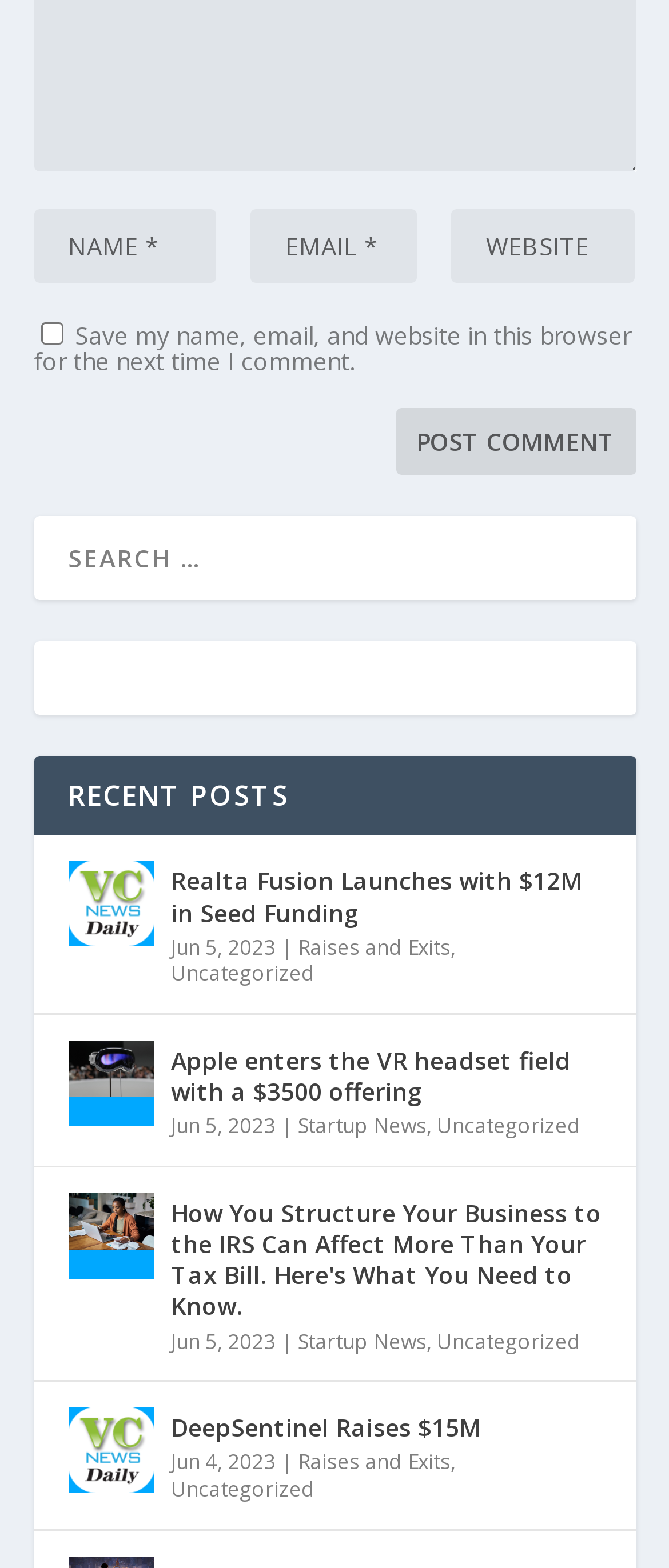Locate the bounding box coordinates of the element that needs to be clicked to carry out the instruction: "Post a comment". The coordinates should be given as four float numbers ranging from 0 to 1, i.e., [left, top, right, bottom].

[0.591, 0.26, 0.95, 0.302]